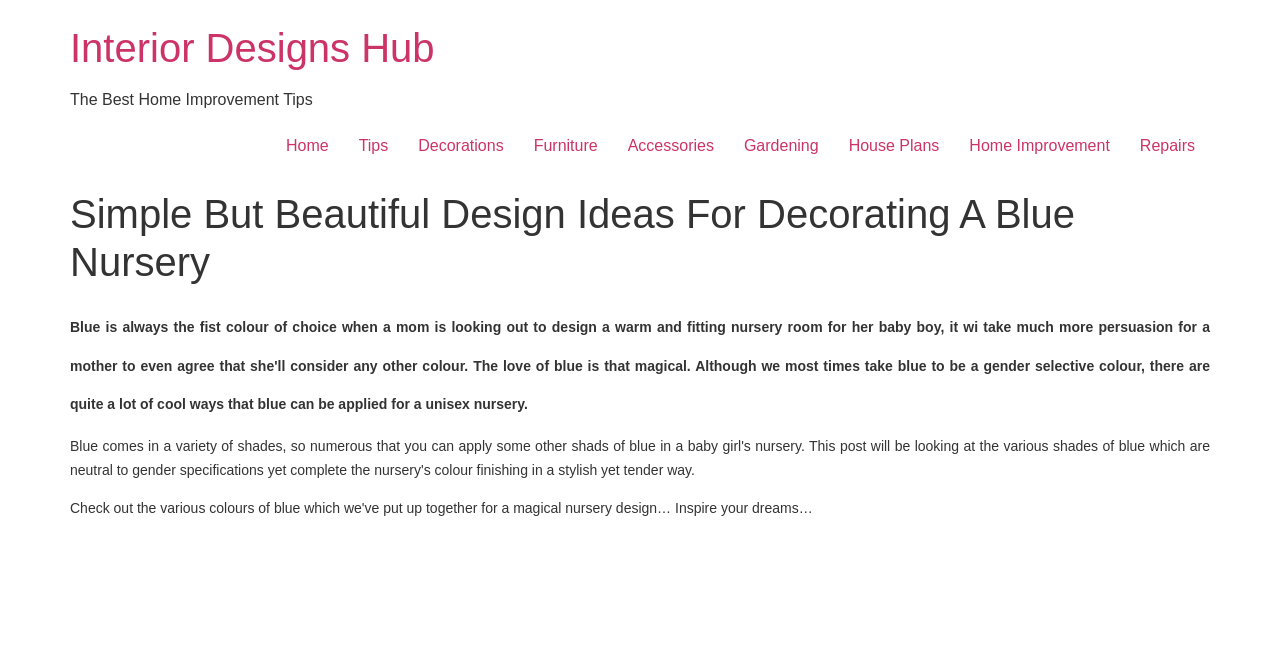Determine and generate the text content of the webpage's headline.

Interior Designs Hub